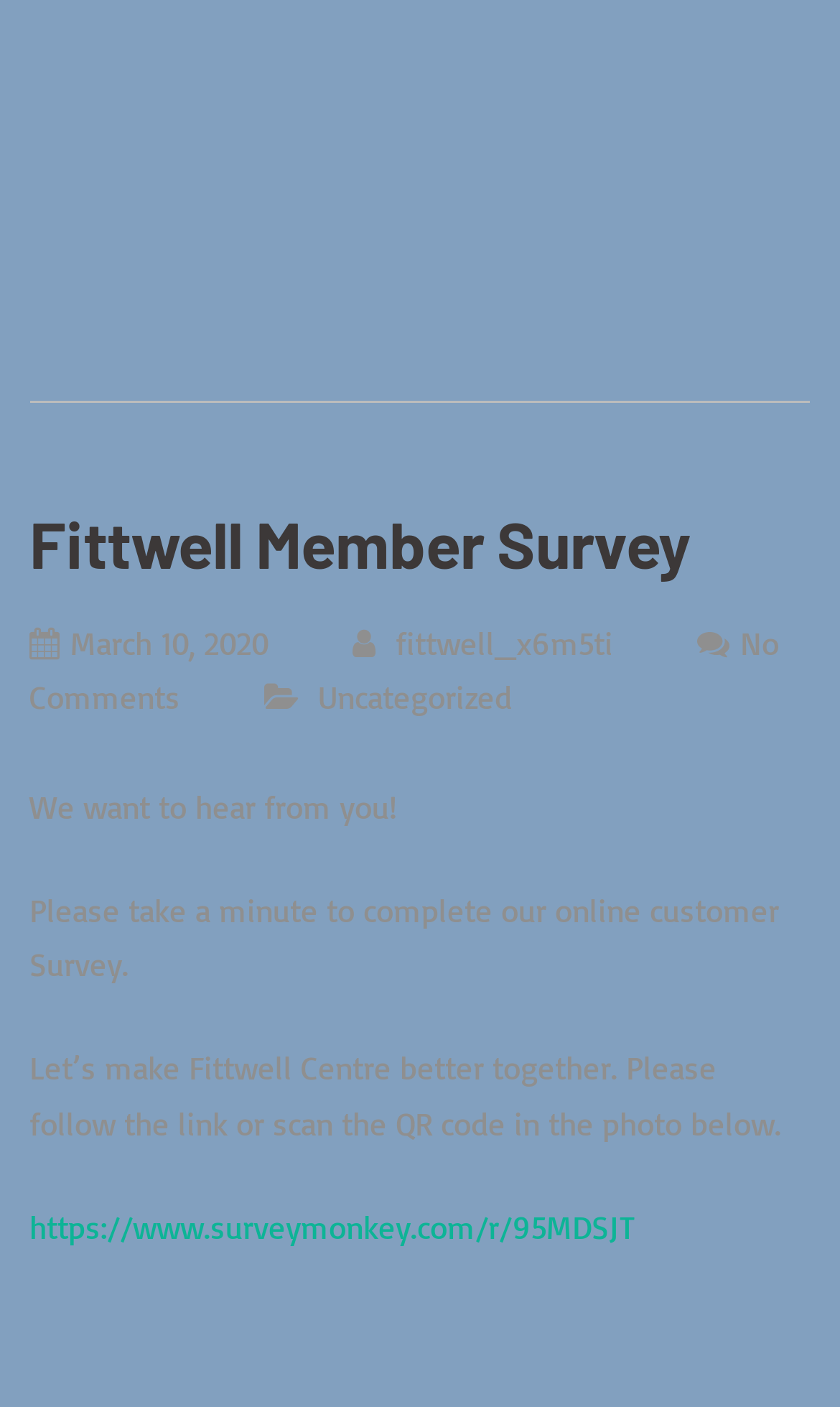What is the URL of the survey?
Using the image, provide a concise answer in one word or a short phrase.

https://www.surveymonkey.com/r/95MDSJT